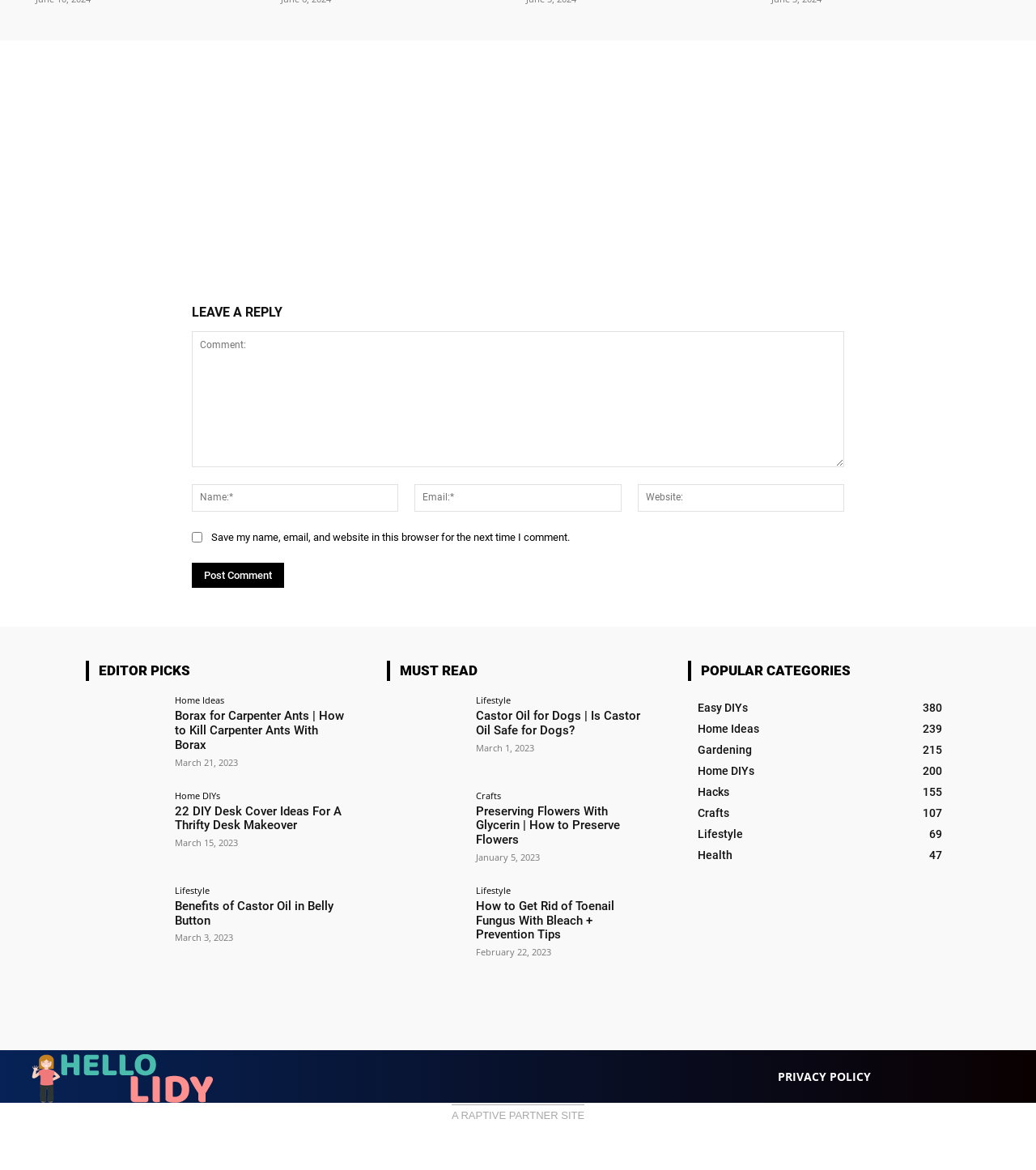What are the categories listed under 'POPULAR CATEGORIES'?
Based on the screenshot, respond with a single word or phrase.

Easy DIYs, Home Ideas, etc.